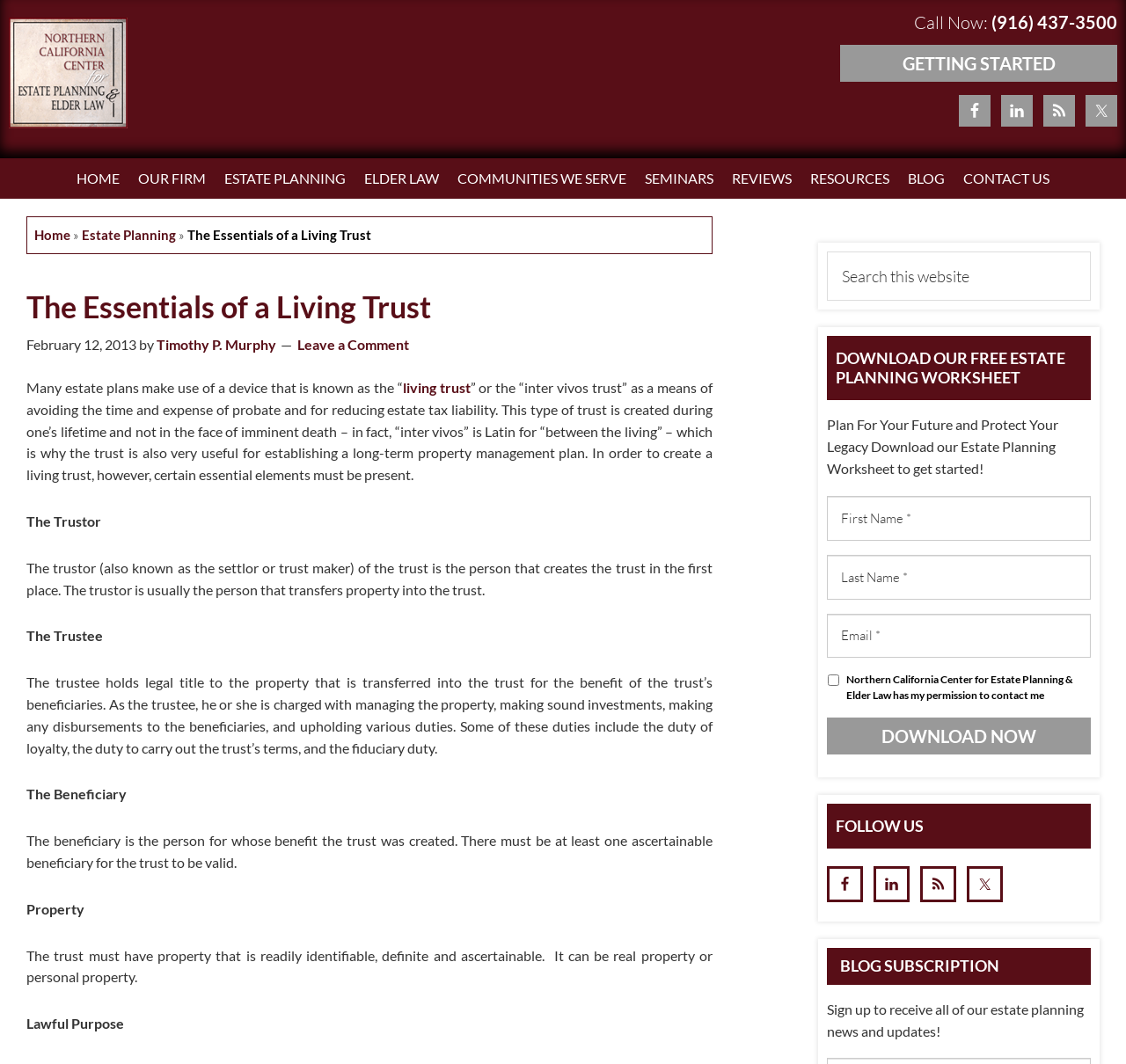Locate the bounding box coordinates of the element to click to perform the following action: 'Click the 'GETTING STARTED' link'. The coordinates should be given as four float values between 0 and 1, in the form of [left, top, right, bottom].

[0.746, 0.042, 0.992, 0.077]